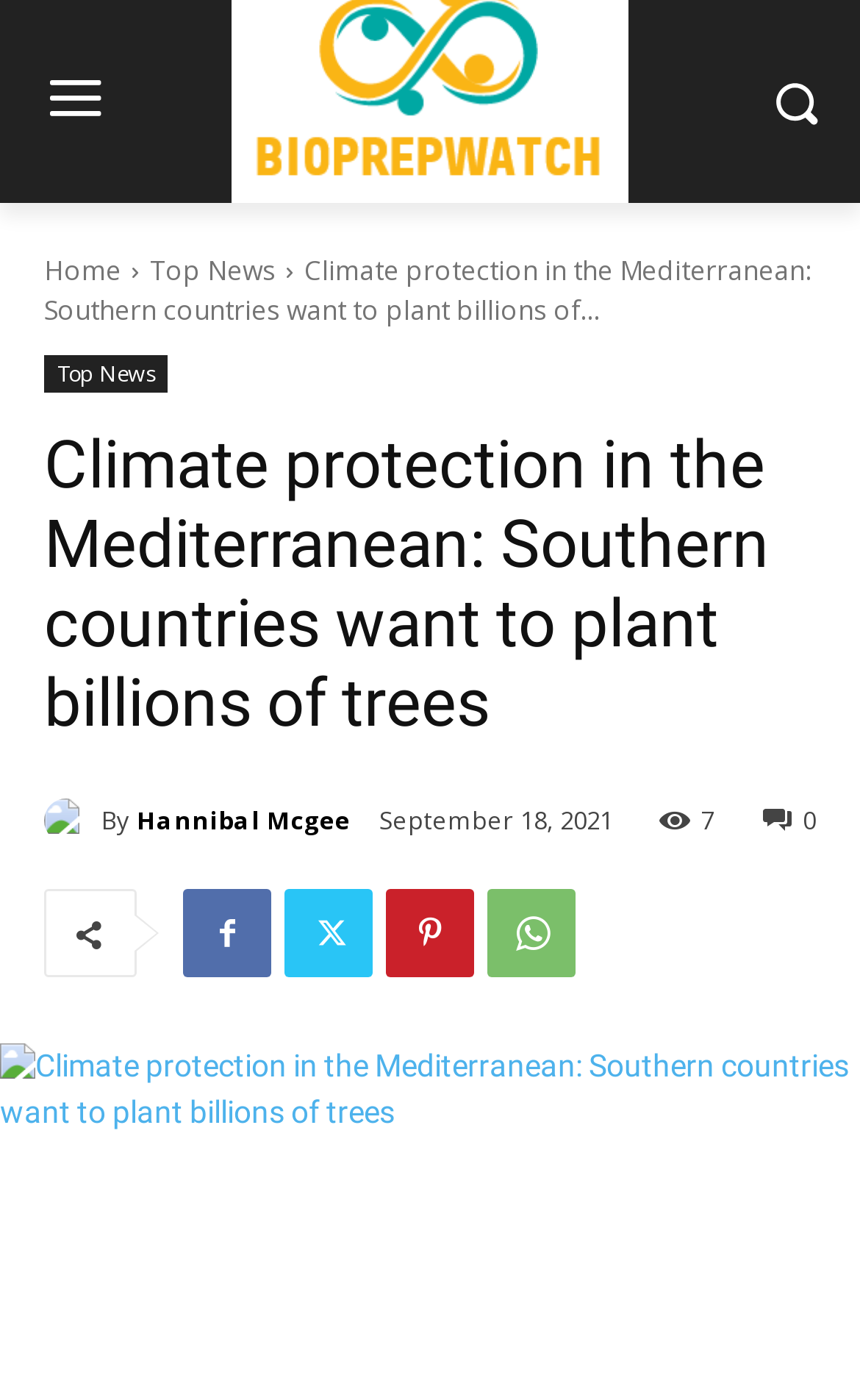What is the topic of the article? Examine the screenshot and reply using just one word or a brief phrase.

Climate protection